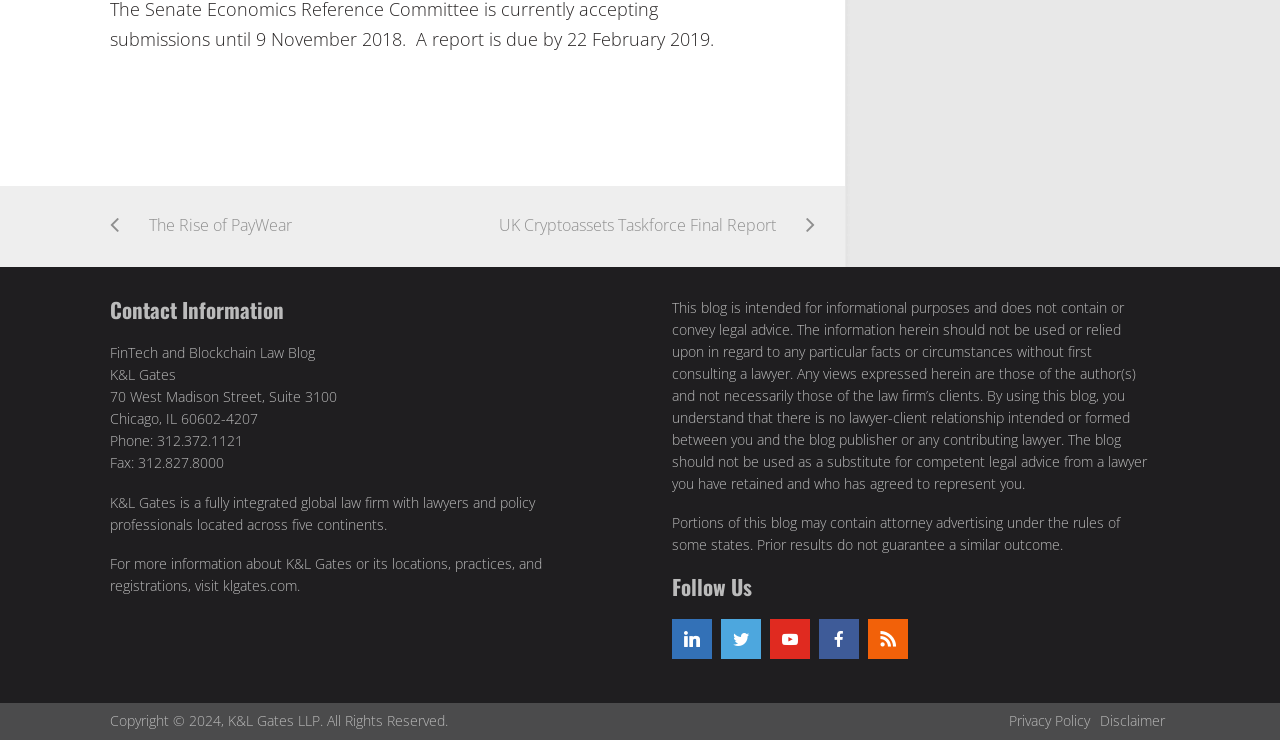Please locate the bounding box coordinates of the element that should be clicked to achieve the given instruction: "Follow on LinkedIn".

[0.525, 0.837, 0.556, 0.891]